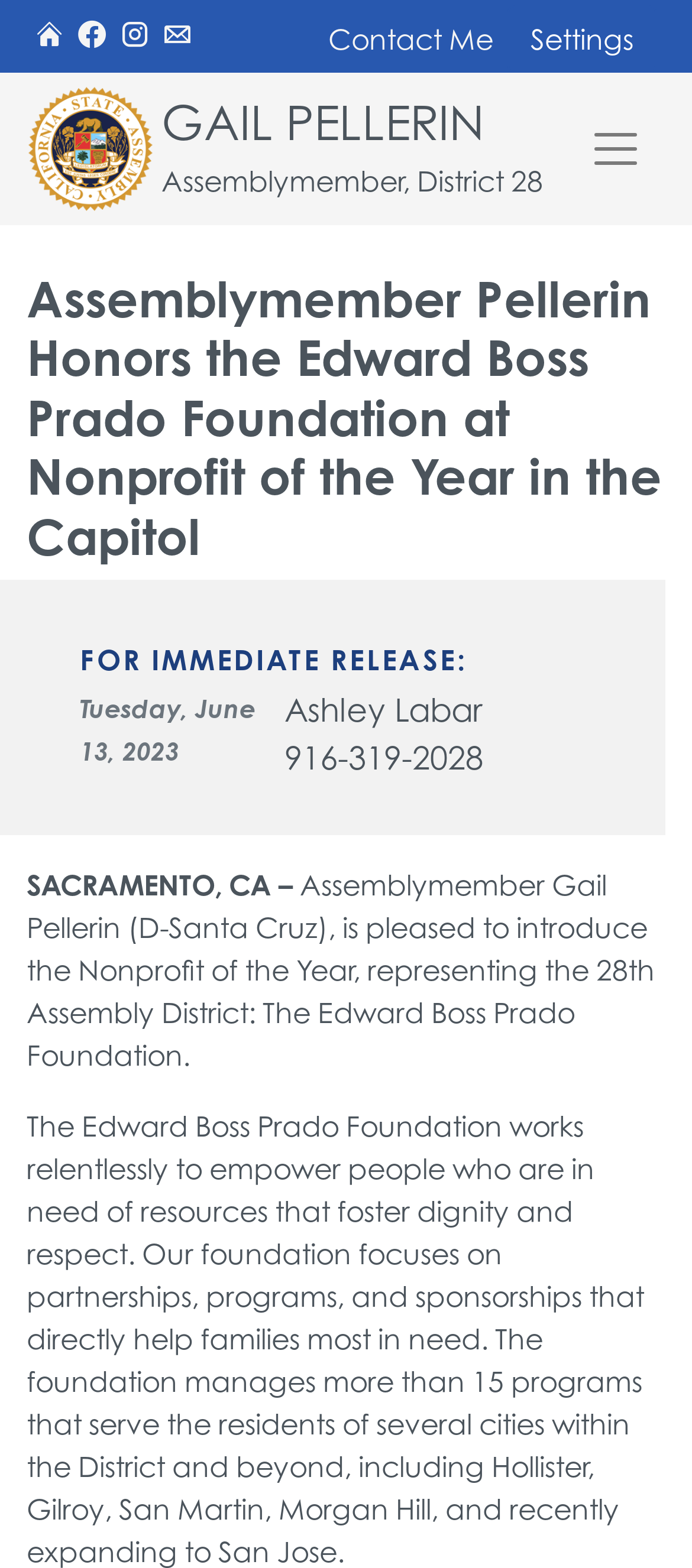Please identify the bounding box coordinates of the clickable area that will fulfill the following instruction: "View site settings". The coordinates should be in the format of four float numbers between 0 and 1, i.e., [left, top, right, bottom].

[0.733, 0.003, 0.949, 0.046]